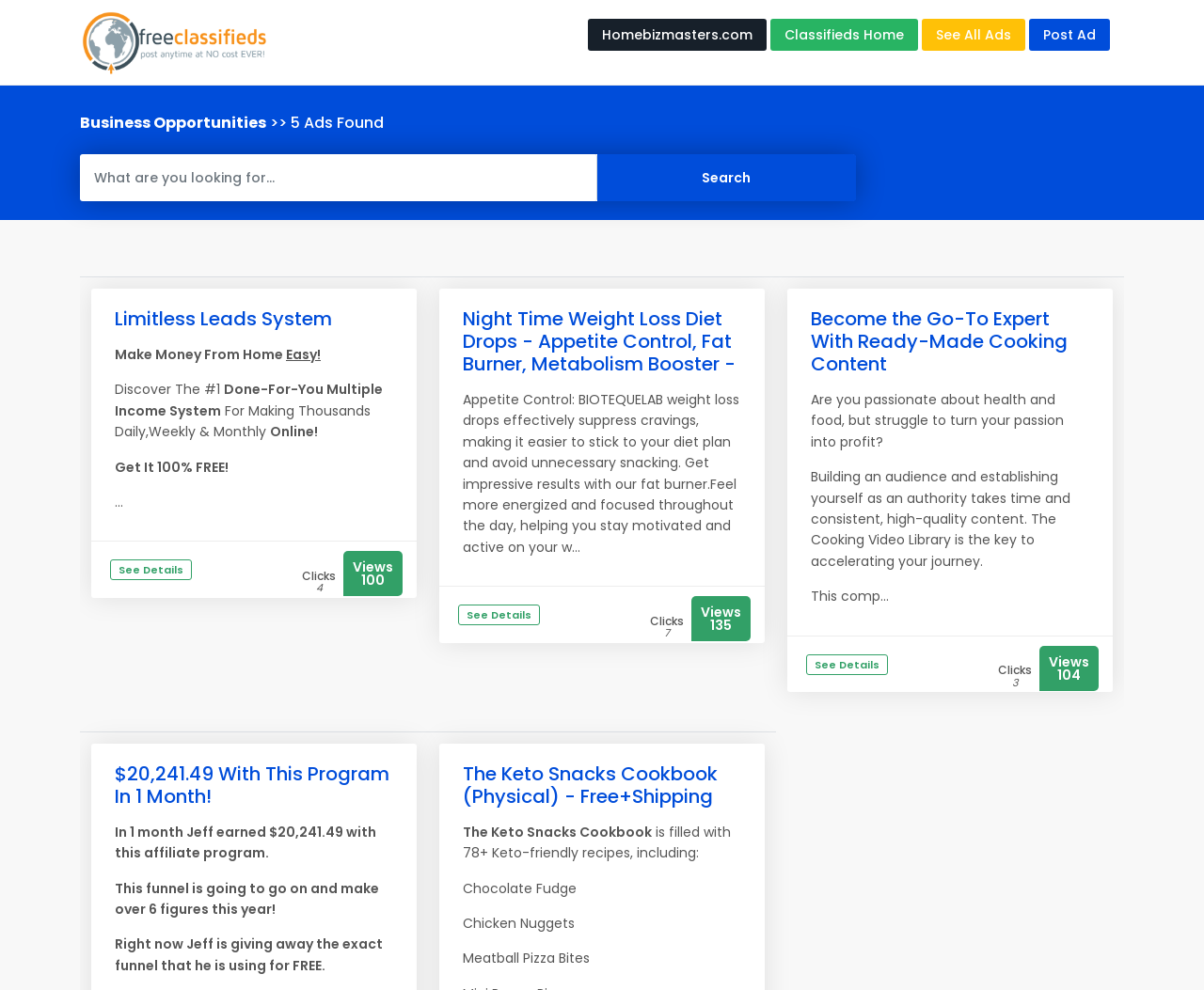Please specify the bounding box coordinates of the element that should be clicked to execute the given instruction: 'See details of 'Night Time Weight Loss Diet Drops''. Ensure the coordinates are four float numbers between 0 and 1, expressed as [left, top, right, bottom].

[0.38, 0.614, 0.448, 0.632]